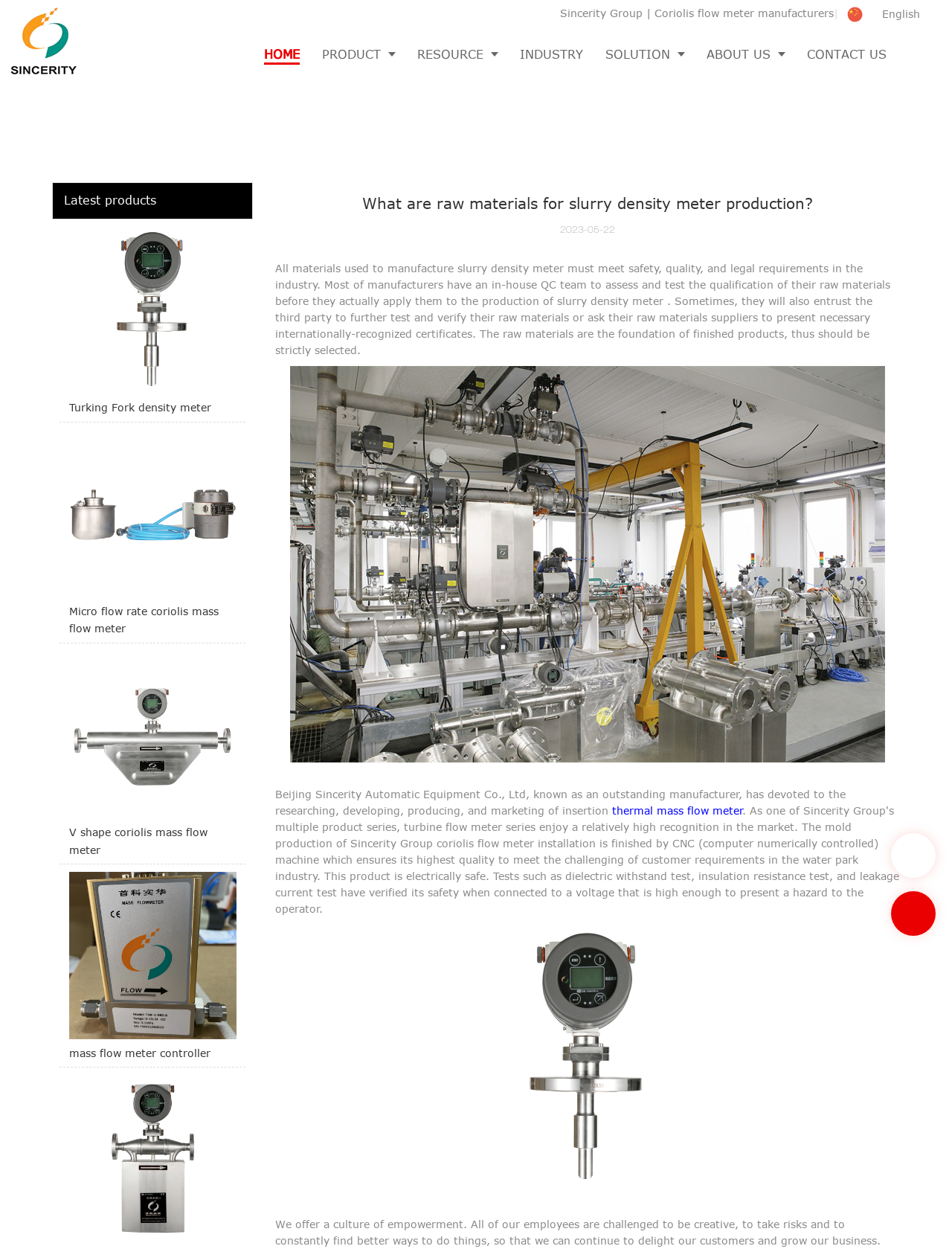Identify the bounding box coordinates of the part that should be clicked to carry out this instruction: "Read the article about raw materials for slurry density meter production".

[0.38, 0.155, 0.854, 0.17]